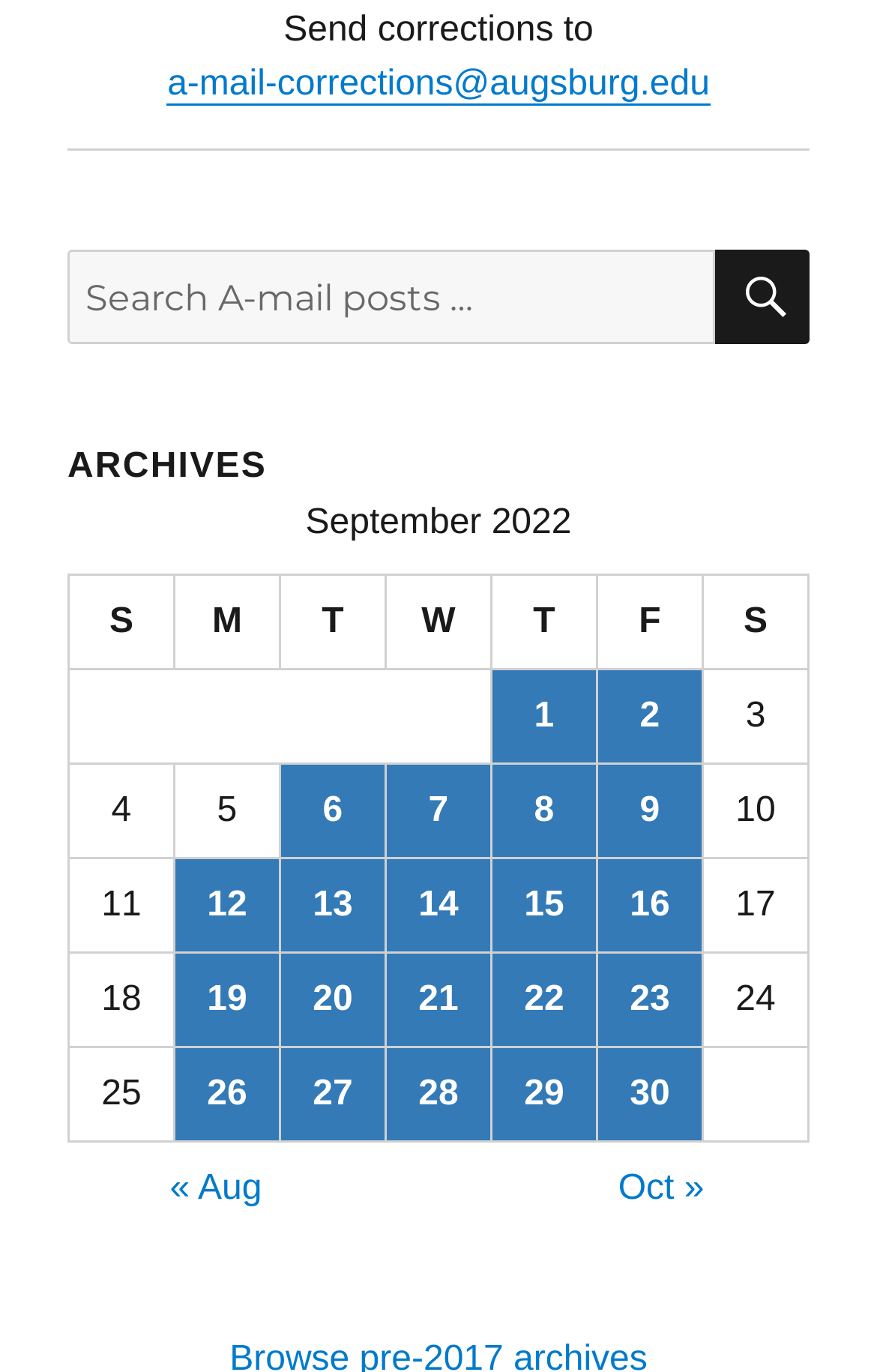Identify the bounding box coordinates for the element that needs to be clicked to fulfill this instruction: "View posts published on September 1, 2022". Provide the coordinates in the format of four float numbers between 0 and 1: [left, top, right, bottom].

[0.561, 0.488, 0.679, 0.555]